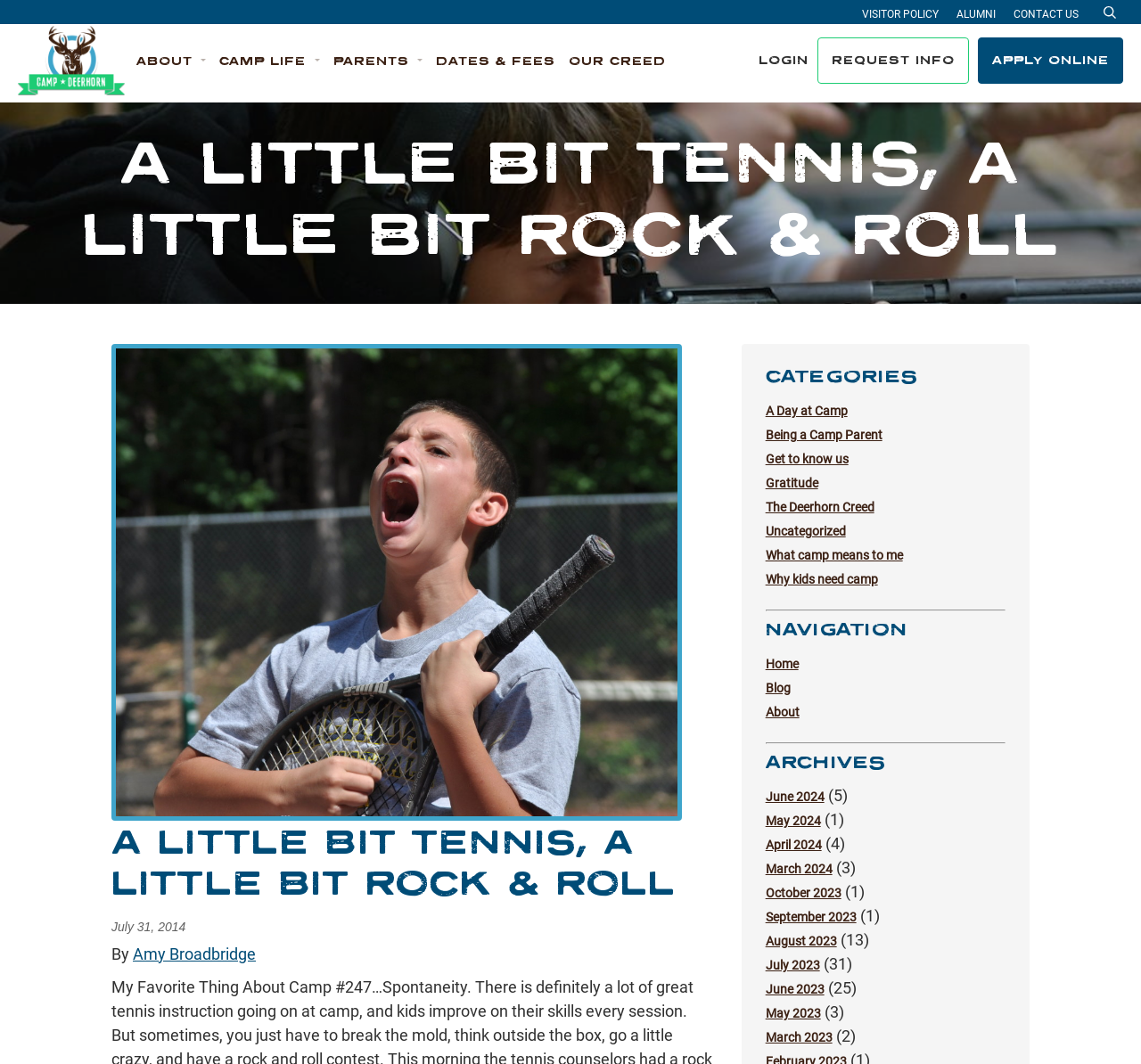Can you give a comprehensive explanation to the question given the content of the image?
What are the navigation links at the bottom of the webpage?

The navigation links at the bottom of the webpage can be found below the 'ARCHIVES' section, where it lists several links such as 'Home', 'Blog', 'About', and so on.